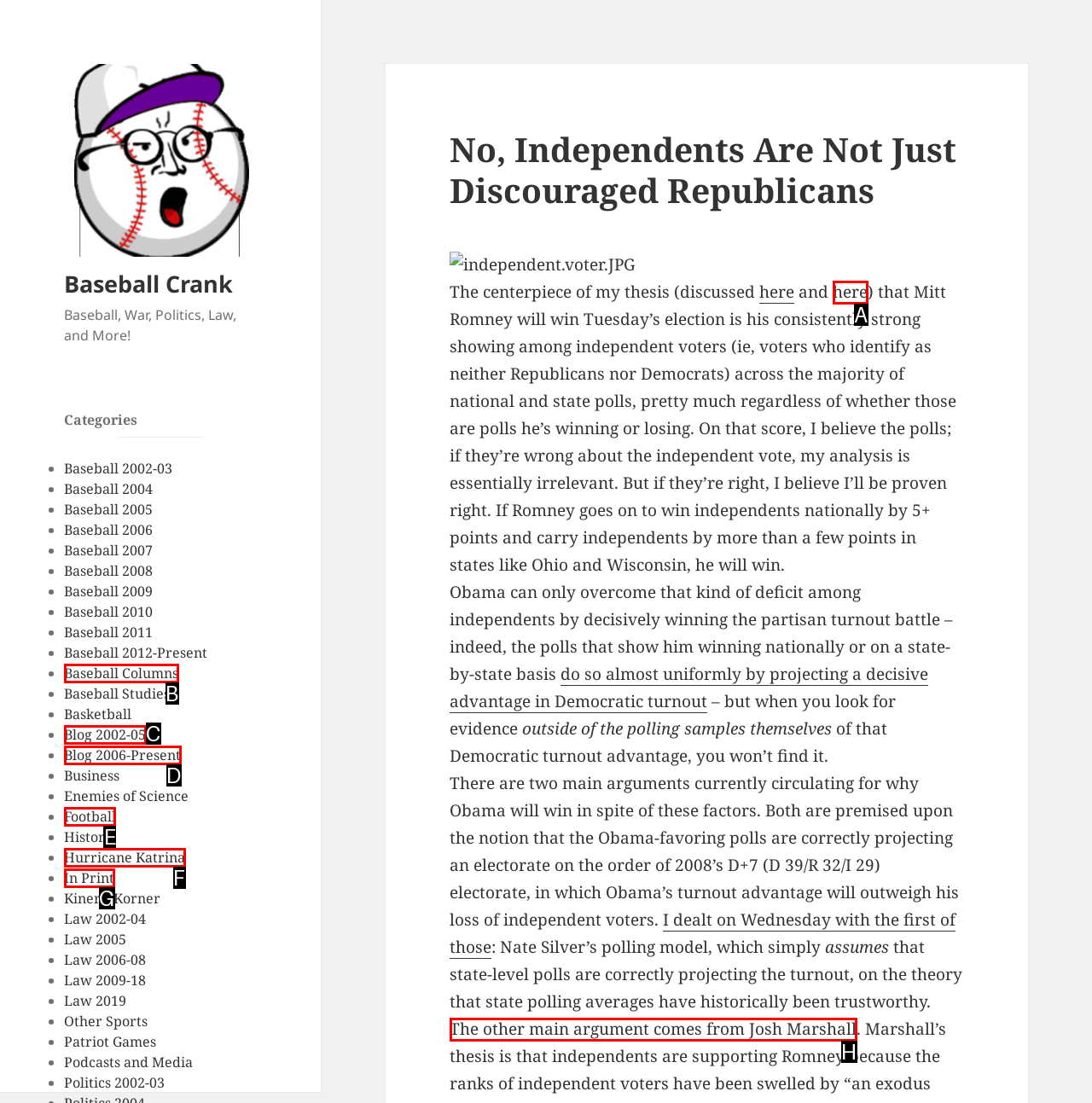Identify the letter of the UI element you need to select to accomplish the task: Explore the category of Football.
Respond with the option's letter from the given choices directly.

E